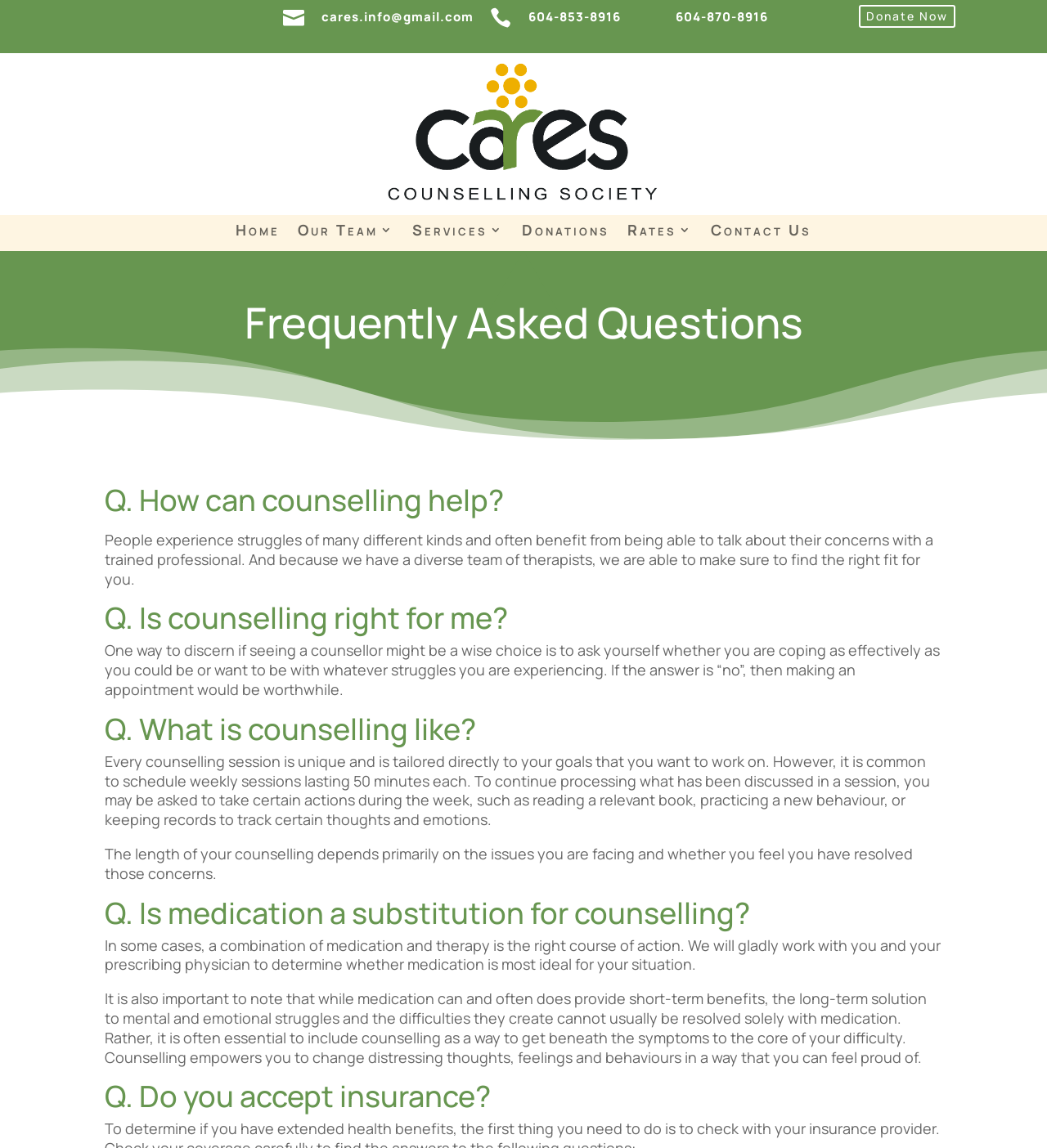Identify the coordinates of the bounding box for the element that must be clicked to accomplish the instruction: "Send an email to cares.info@gmail.com".

[0.307, 0.007, 0.452, 0.022]